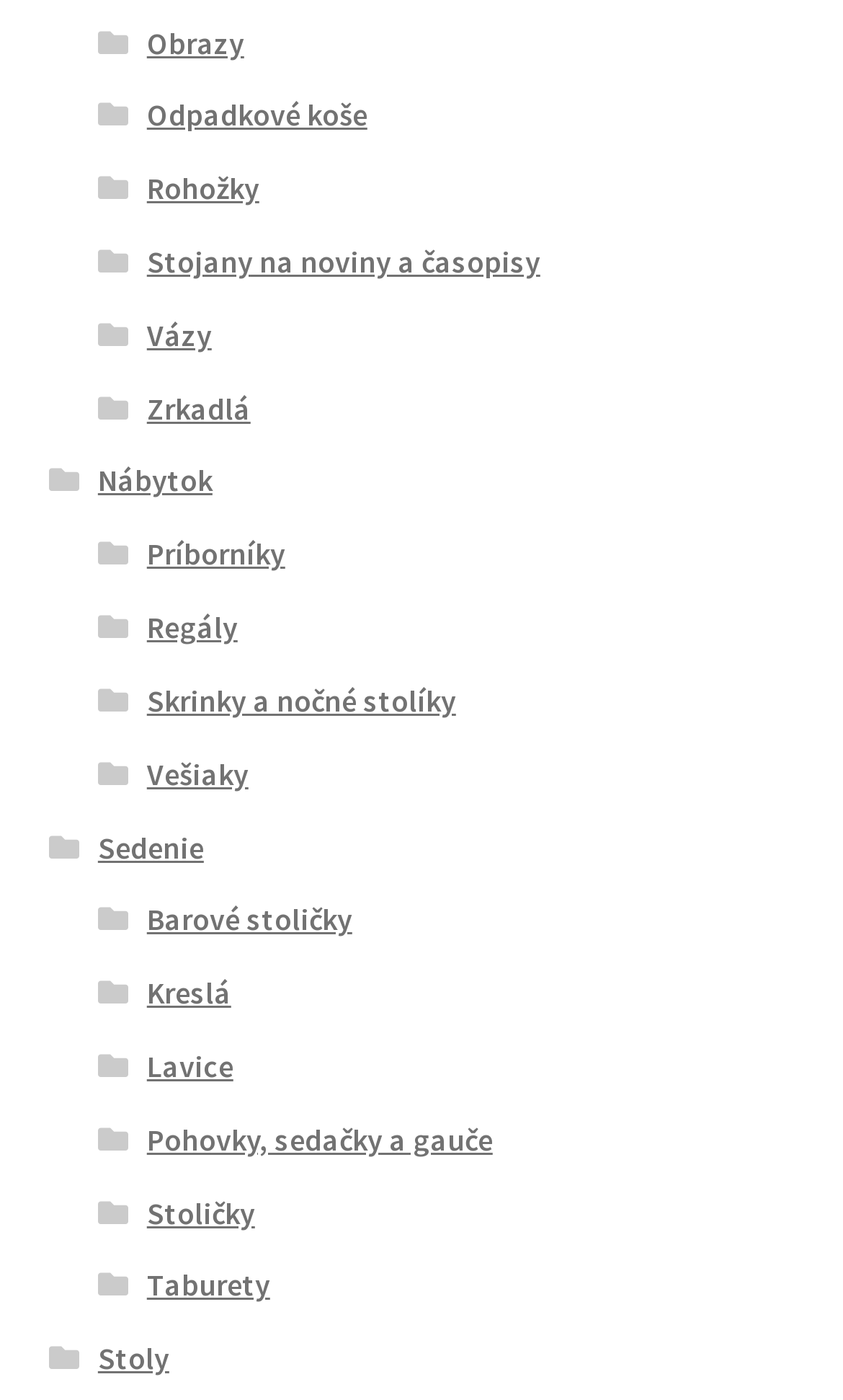Locate the coordinates of the bounding box for the clickable region that fulfills this instruction: "Go to Nábytok".

[0.116, 0.33, 0.252, 0.358]